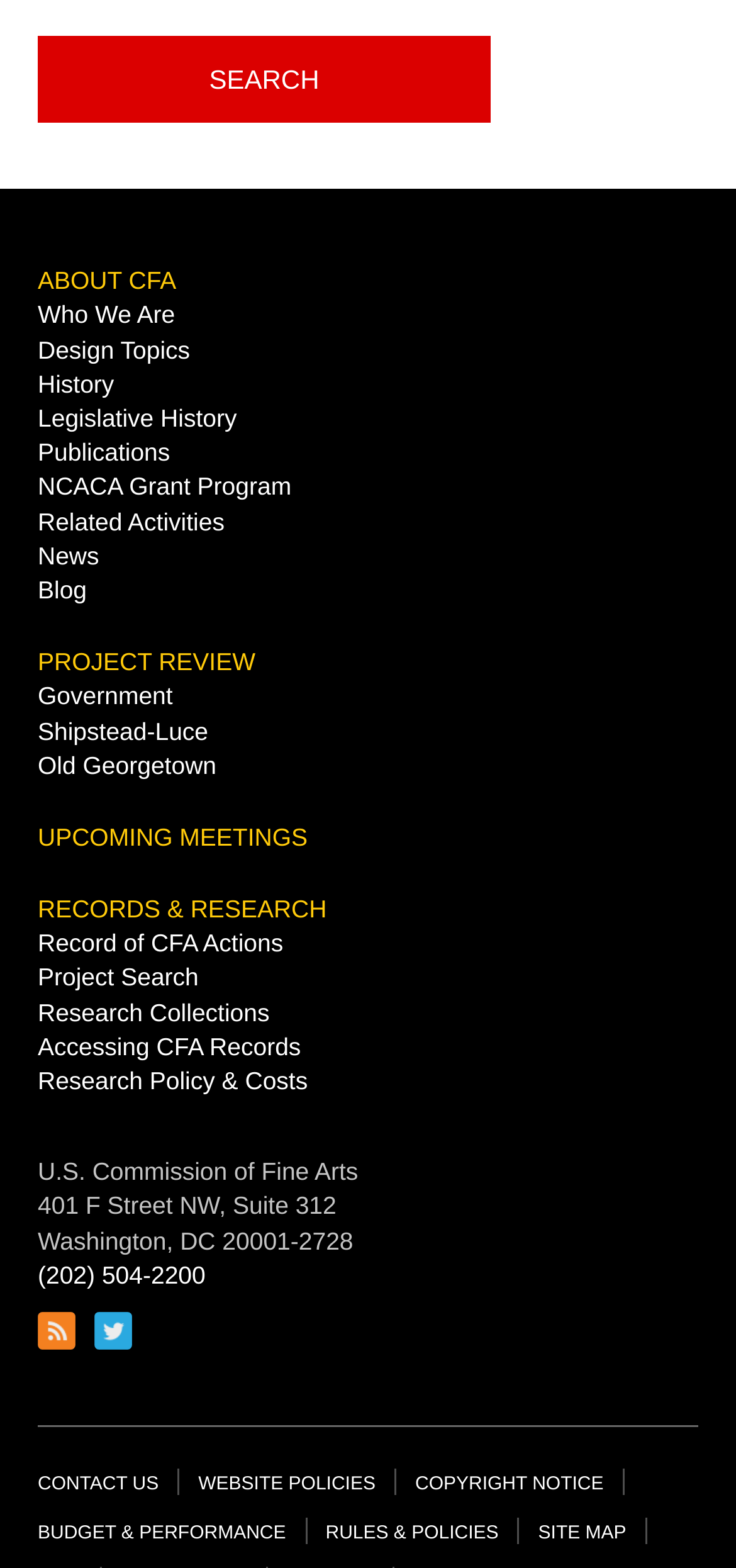Determine the bounding box coordinates for the element that should be clicked to follow this instruction: "Go to ABOUT CFA". The coordinates should be given as four float numbers between 0 and 1, in the format [left, top, right, bottom].

[0.051, 0.17, 0.24, 0.188]